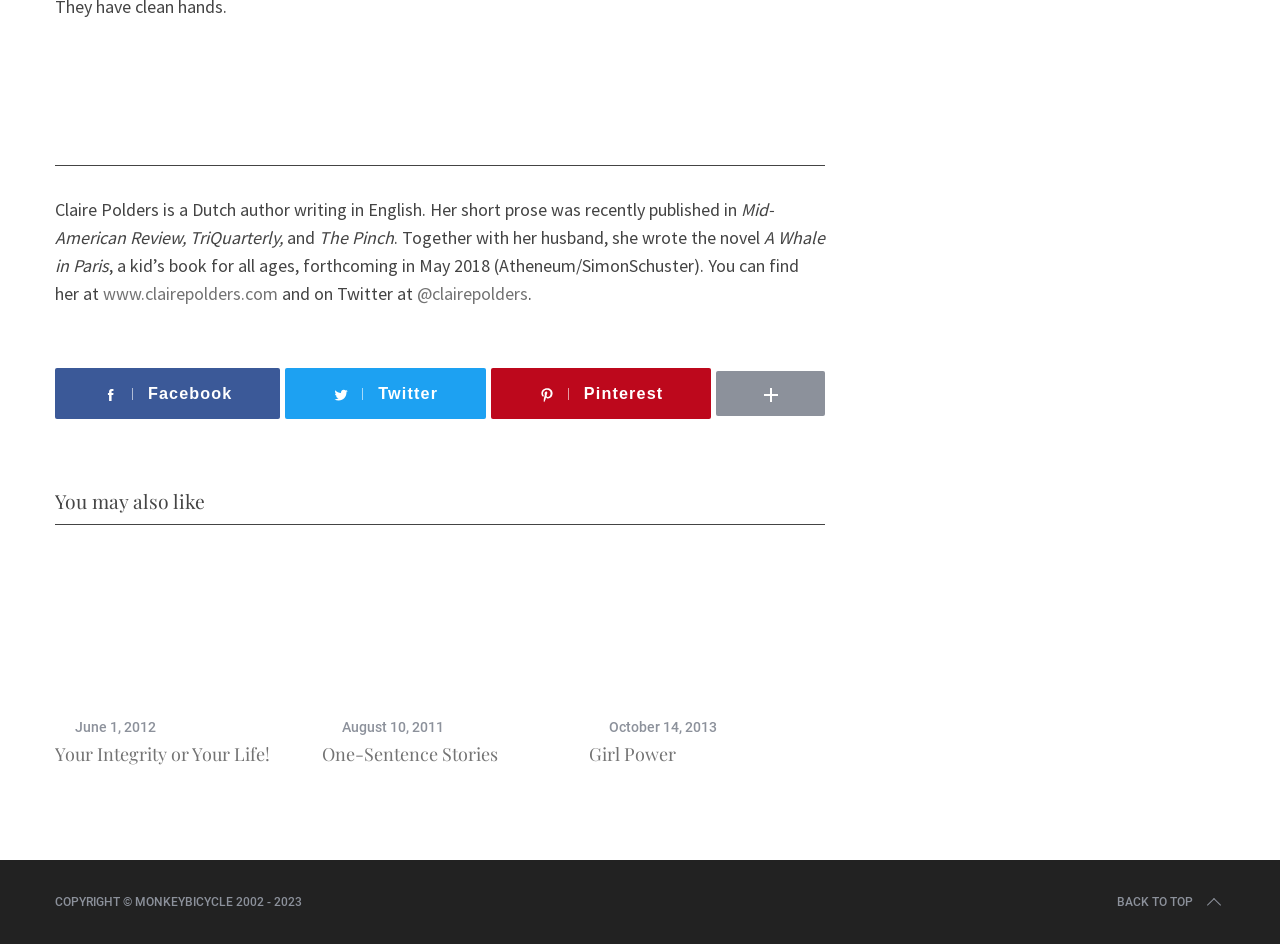Please identify the bounding box coordinates of where to click in order to follow the instruction: "go to Facebook".

[0.043, 0.39, 0.219, 0.444]